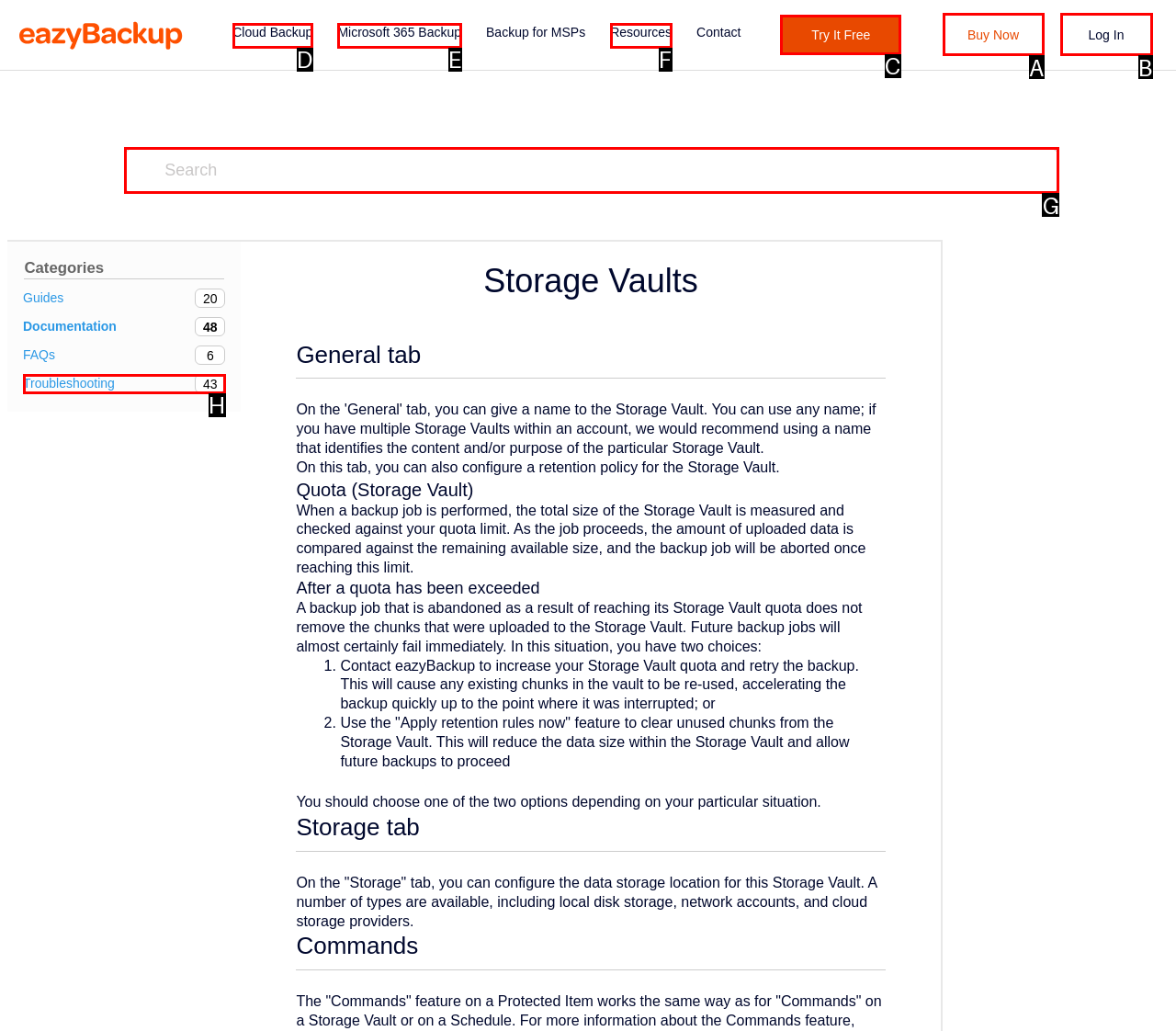Determine the HTML element to be clicked to complete the task: Click the 'Try It Free' button. Answer by giving the letter of the selected option.

C